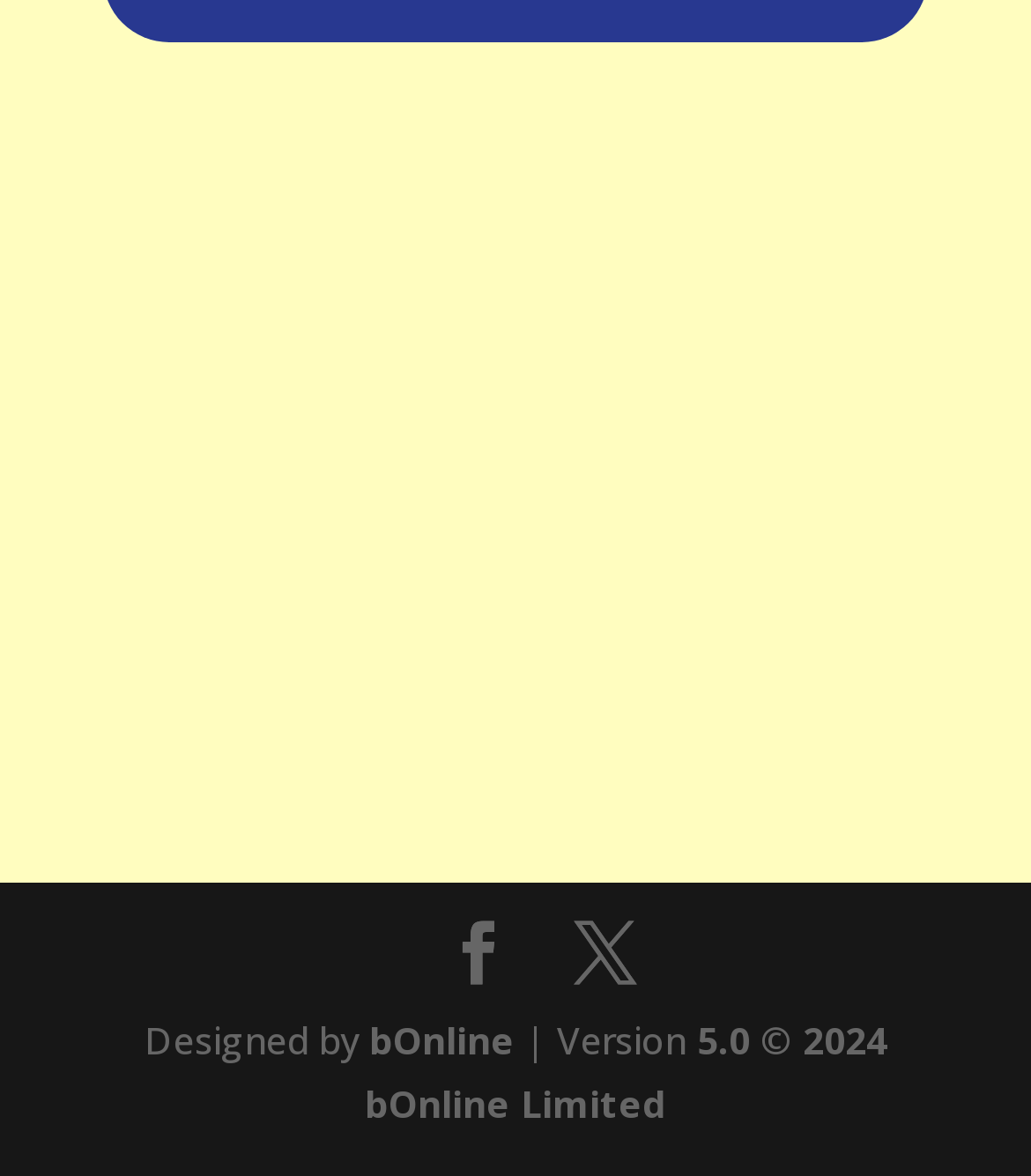Please answer the following question using a single word or phrase: 
What is the version of the website?

5.0